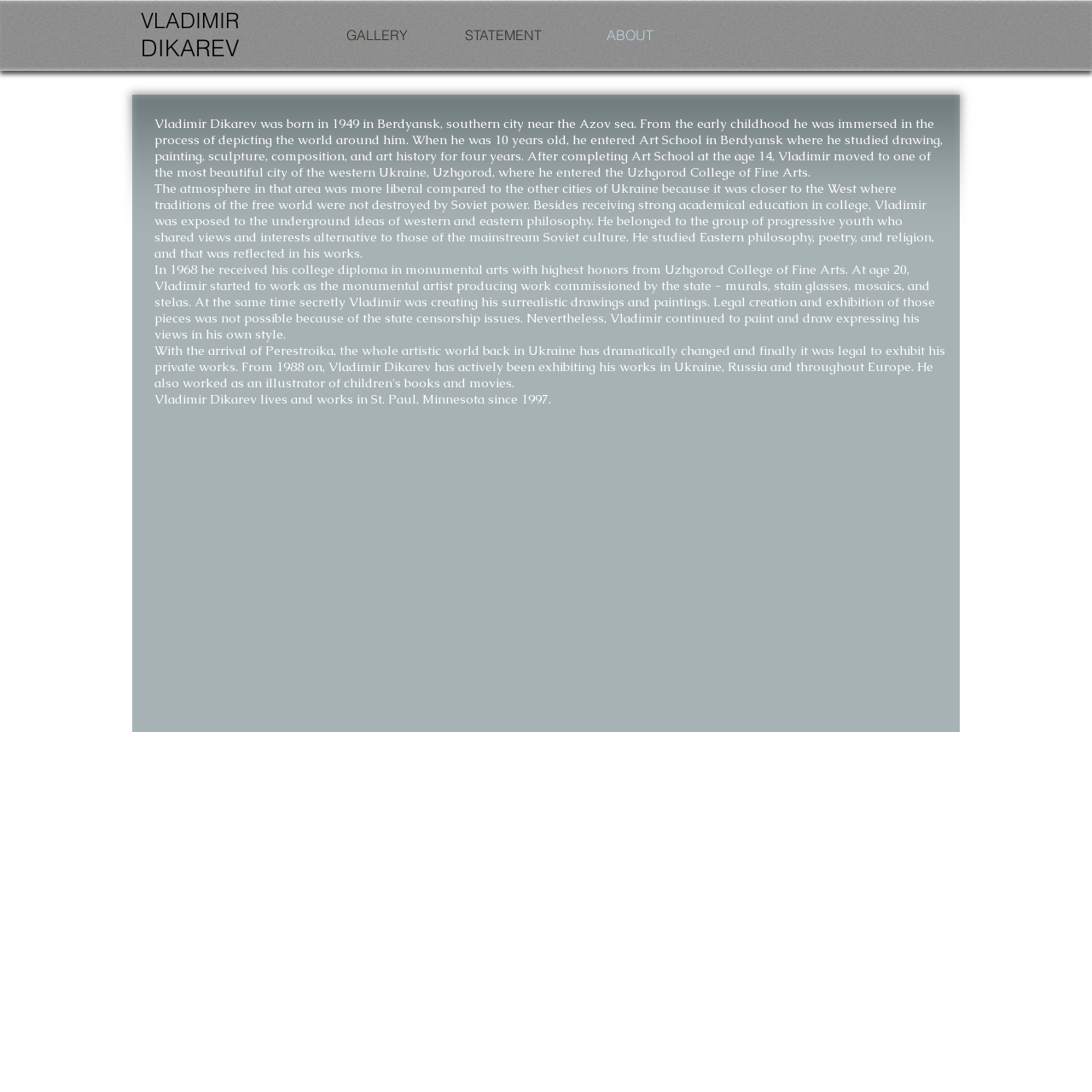Create a detailed narrative describing the layout and content of the webpage.

The webpage is about the personal information of Vladimir Dikarev, a surrealism artist from Ukraine living in Minnesota. At the top of the page, there is a prominent display of the artist's name, "VLADIMIR" and "DIKAREV", in a large font. Below this, there is a navigation menu labeled "Site" with three links: "GALLERY", "STATEMENT", and "ABOUT". 

The main content of the page is divided into four paragraphs, which provide a biographical sketch of Vladimir Dikarev's life. The first paragraph describes his early life, including his birth in Berdyansk, Ukraine, and his education at Art School and Uzhgorod College of Fine Arts. The second paragraph discusses the liberal atmosphere in Uzhgorod, where he was exposed to western and eastern philosophy, and how this influenced his work. The third paragraph details his career as a monumental artist, producing commissioned work for the state, while secretly creating surrealistic drawings and paintings. The fourth and final paragraph mentions that Vladimir Dikarev currently lives and works in St. Paul, Minnesota.